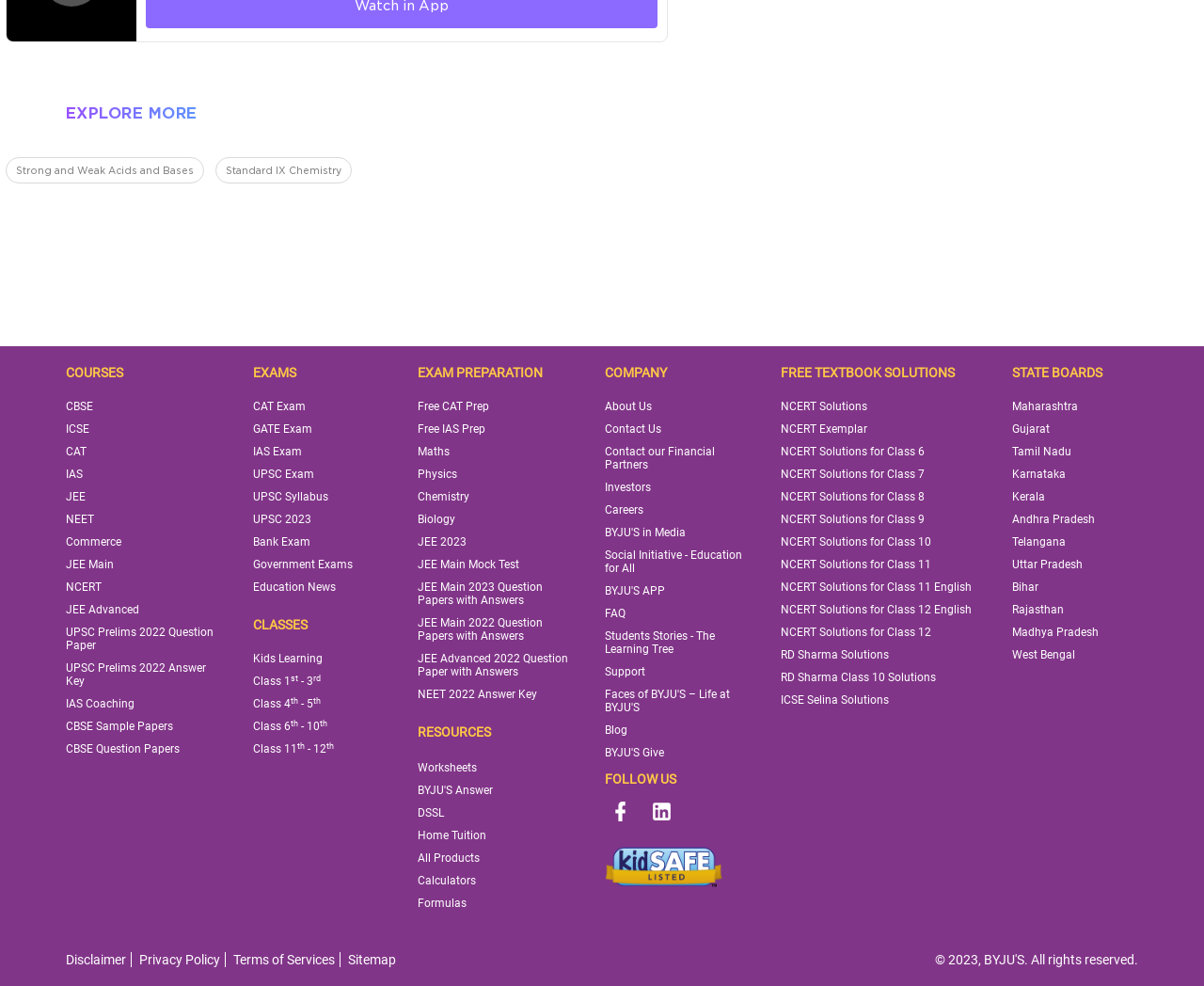Given the element description: "Tamil Nadu", predict the bounding box coordinates of this UI element. The coordinates must be four float numbers between 0 and 1, given as [left, top, right, bottom].

[0.841, 0.451, 0.89, 0.465]